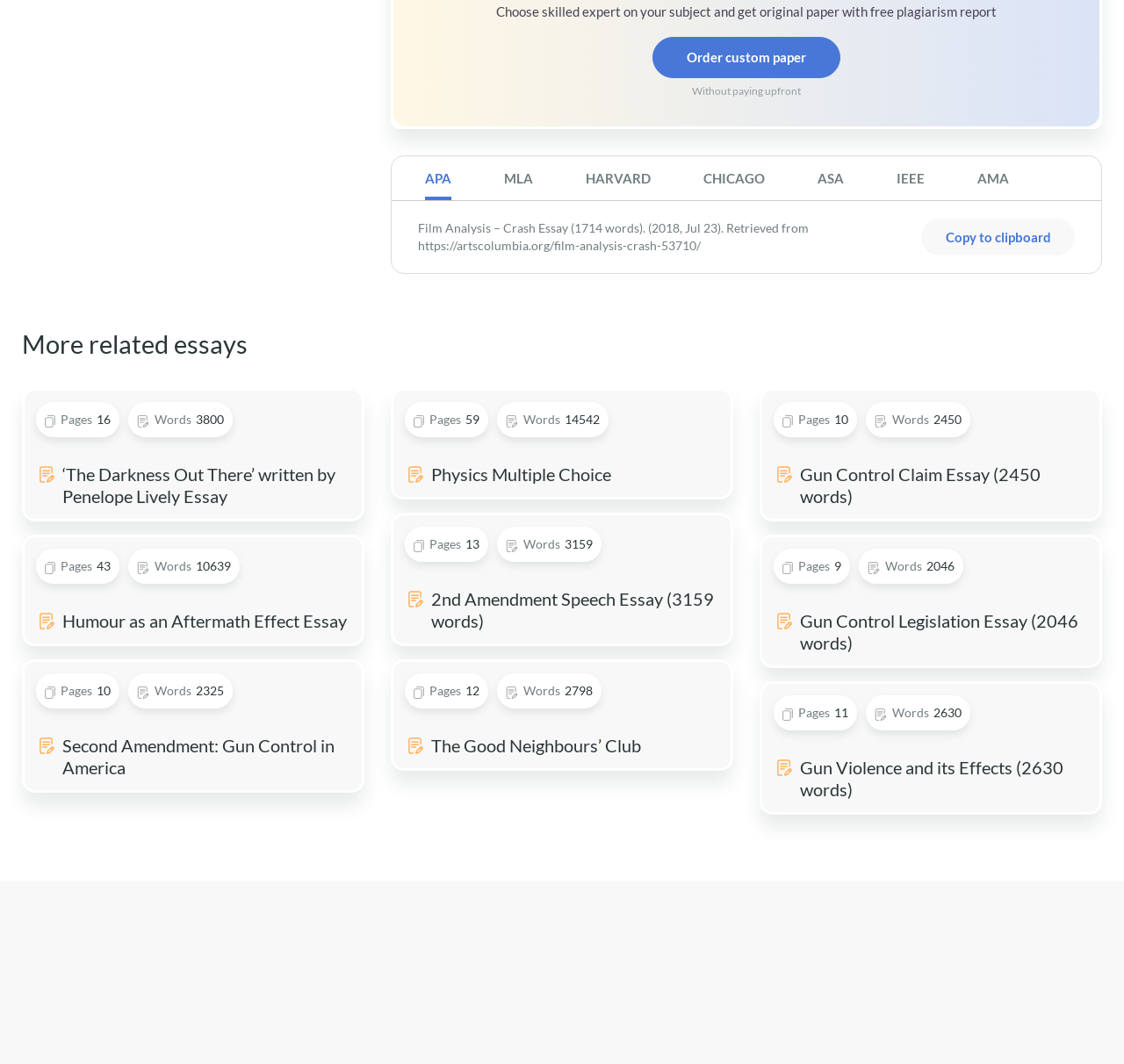What is the longest essay in terms of words?
Provide a detailed and well-explained answer to the question.

I found a link element with the text 'Pages 59 Words 14542 Physics Multiple Choice', which indicates that the longest essay has 14542 words.